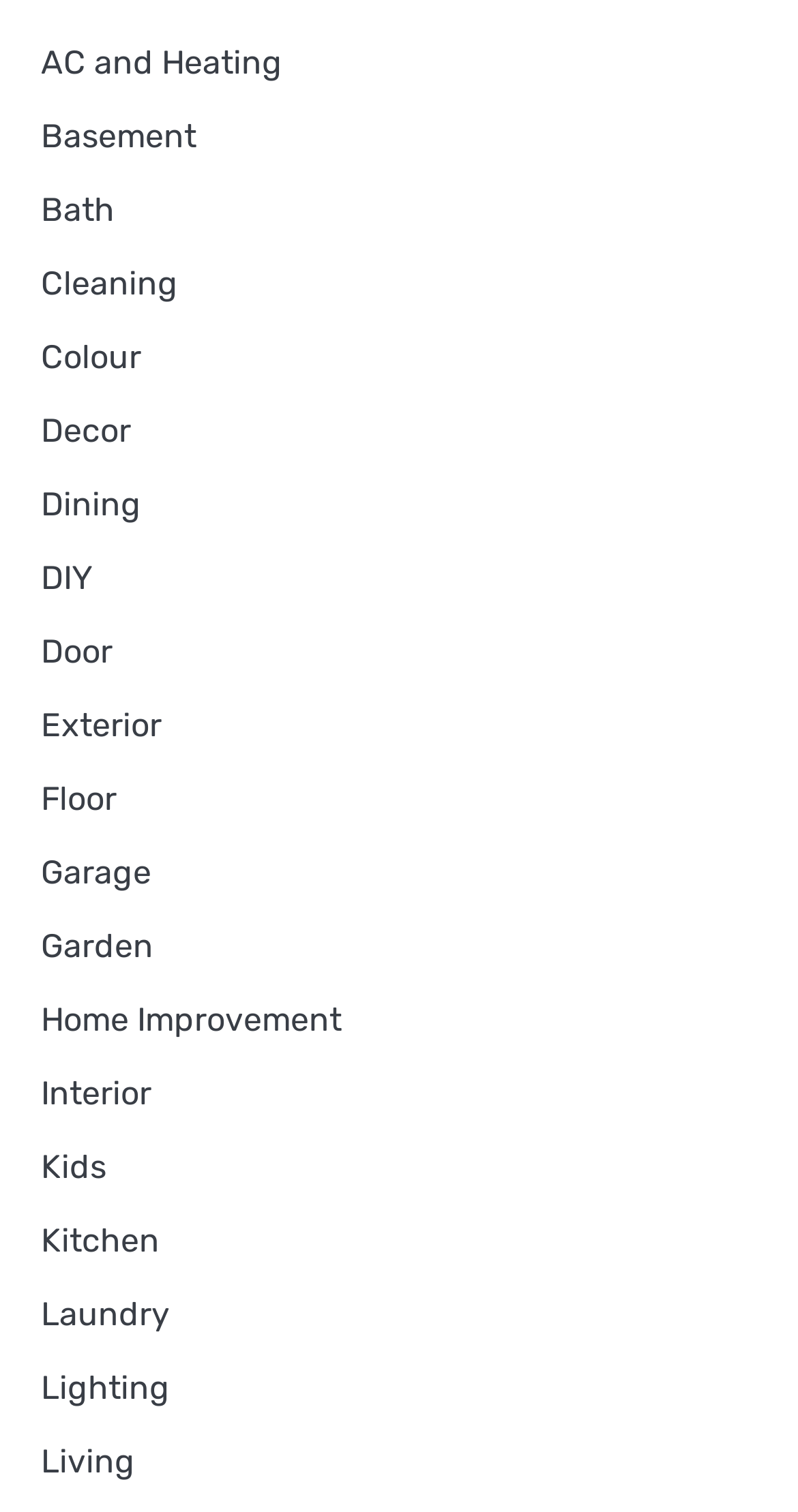Are there any categories related to outdoor spaces?
Using the image, respond with a single word or phrase.

Yes